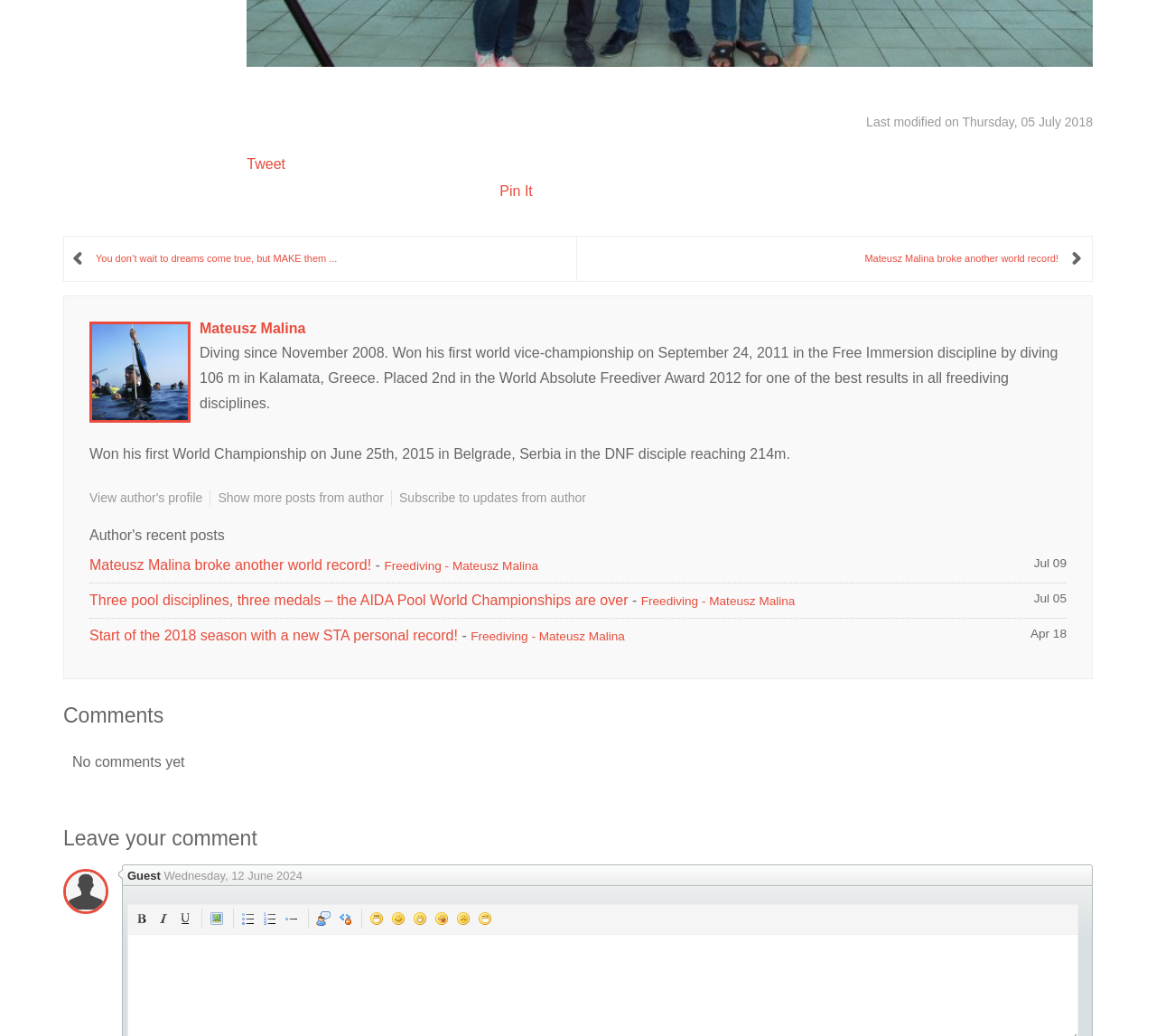Locate the bounding box coordinates of the element's region that should be clicked to carry out the following instruction: "View author's profile". The coordinates need to be four float numbers between 0 and 1, i.e., [left, top, right, bottom].

[0.077, 0.474, 0.175, 0.488]